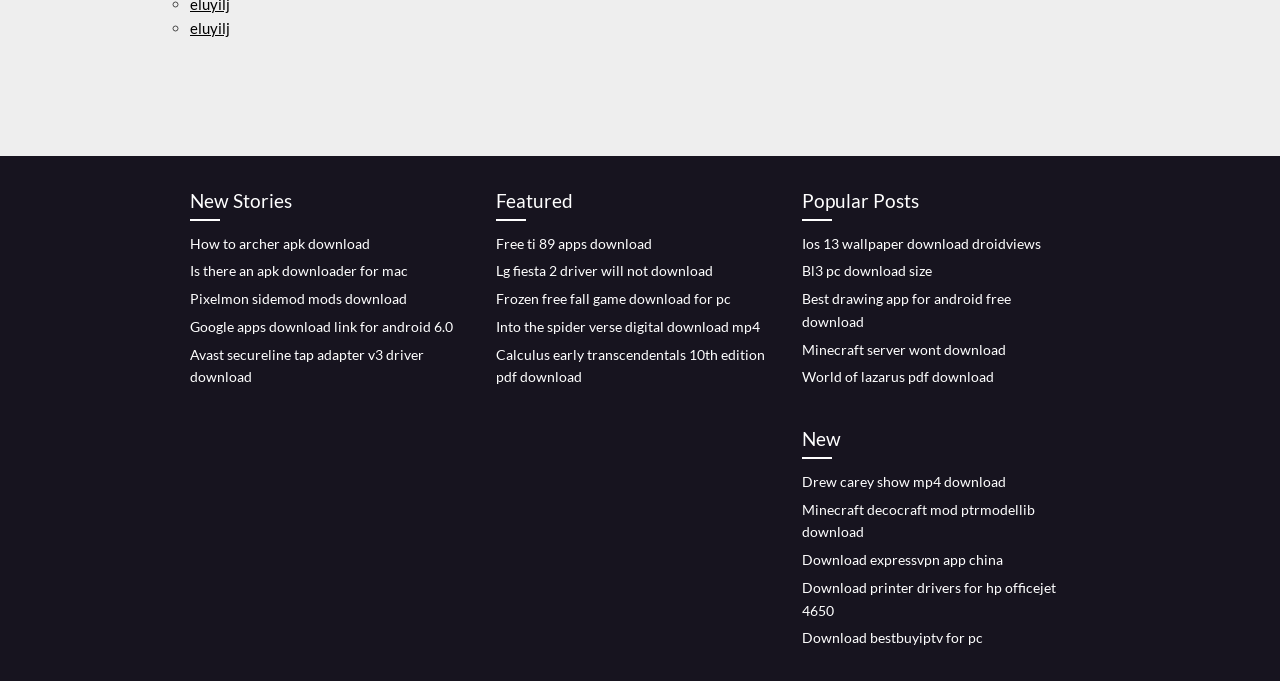Please identify the coordinates of the bounding box for the clickable region that will accomplish this instruction: "Explore 'Popular Posts'".

[0.627, 0.273, 0.838, 0.324]